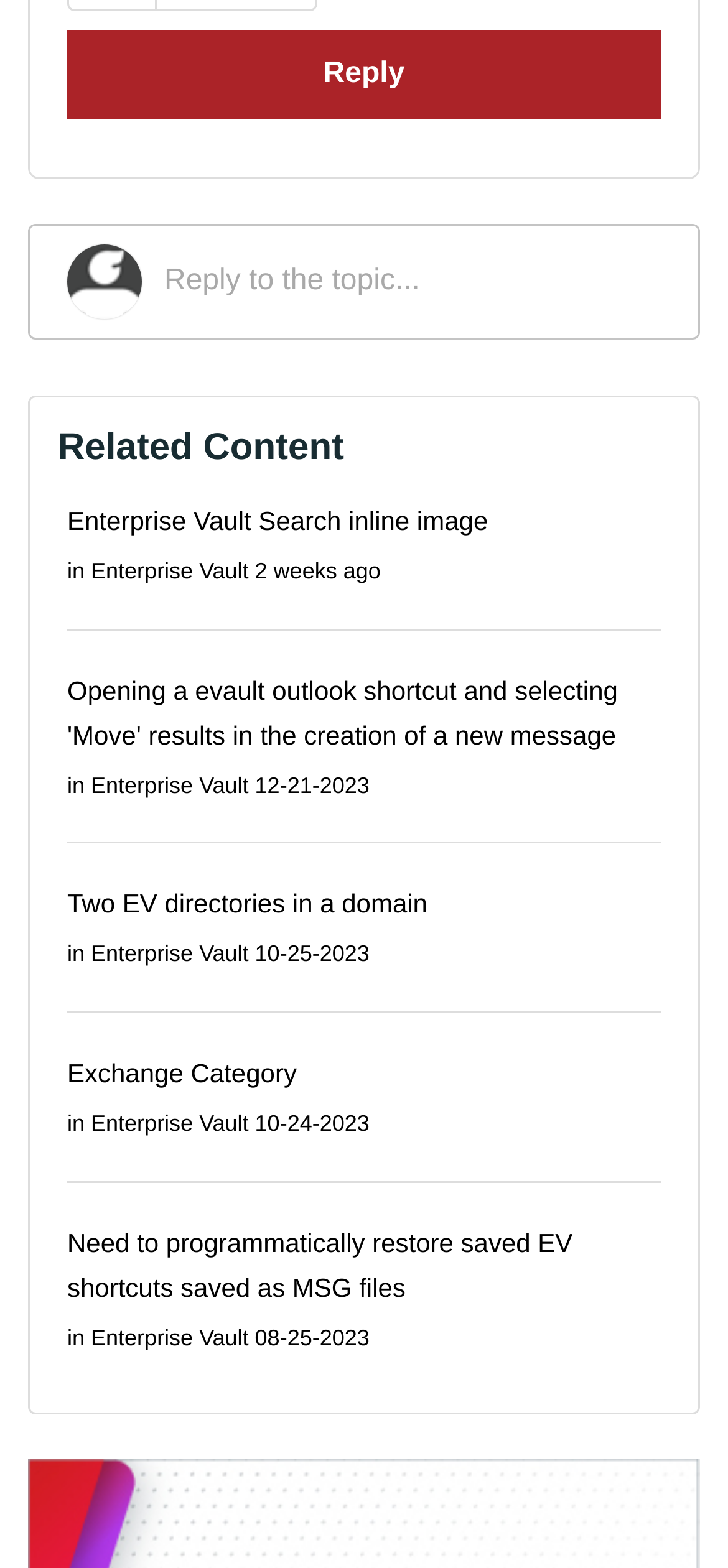Provide a one-word or short-phrase answer to the question:
Is the generic element enabled?

No